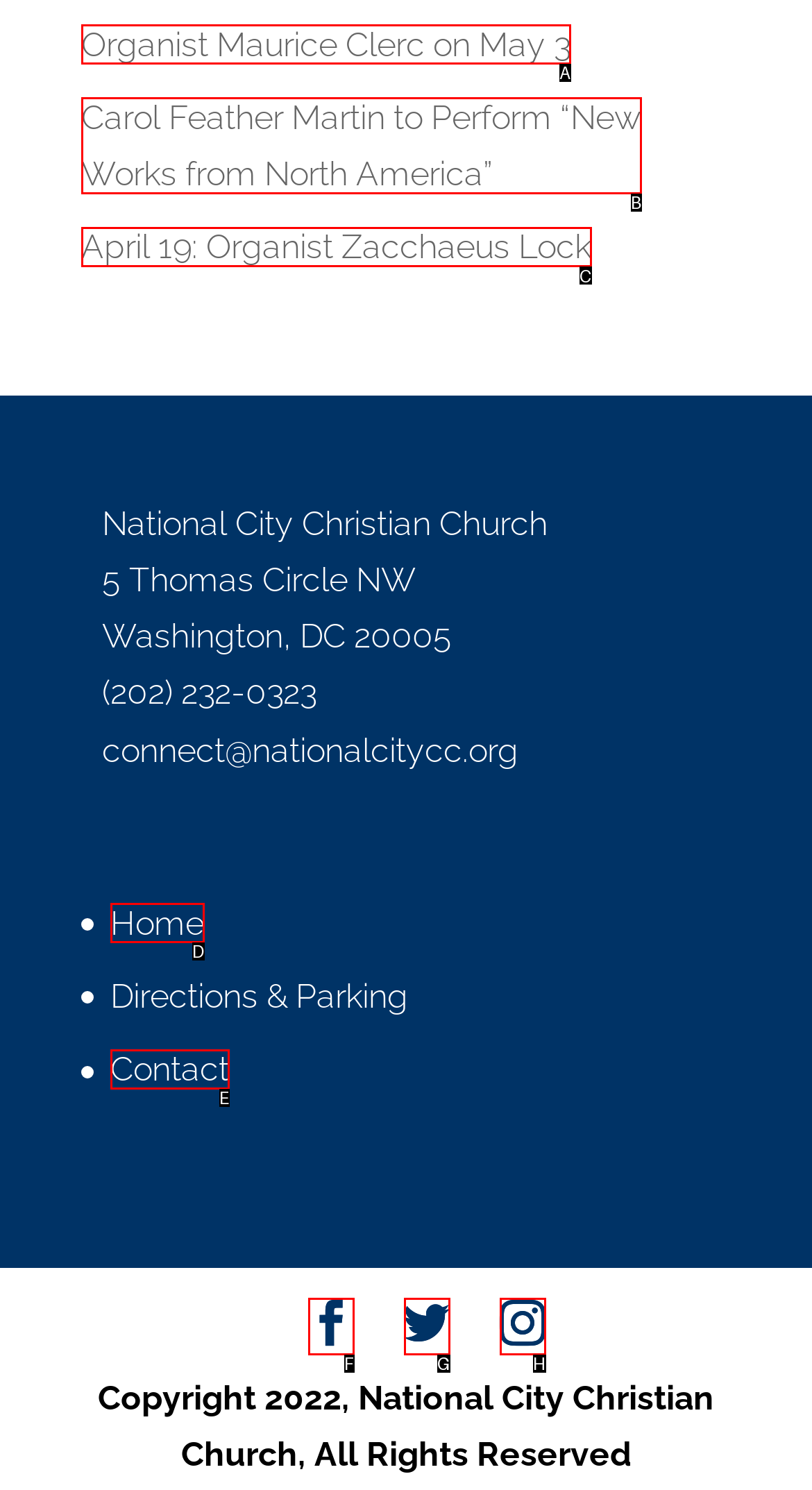Select the HTML element that matches the description: April 19: Organist Zacchaeus Lock
Respond with the letter of the correct choice from the given options directly.

C